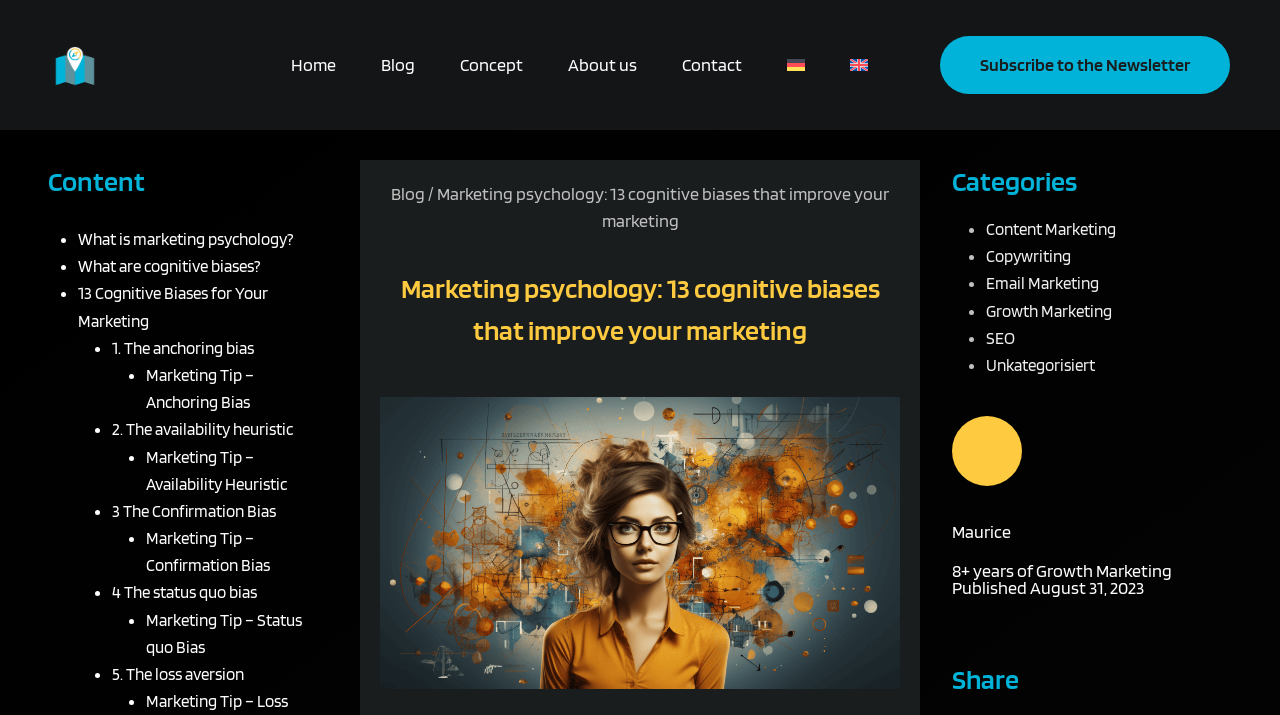Find the bounding box of the UI element described as: "Peace Research". The bounding box coordinates should be given as four float values between 0 and 1, i.e., [left, top, right, bottom].

None